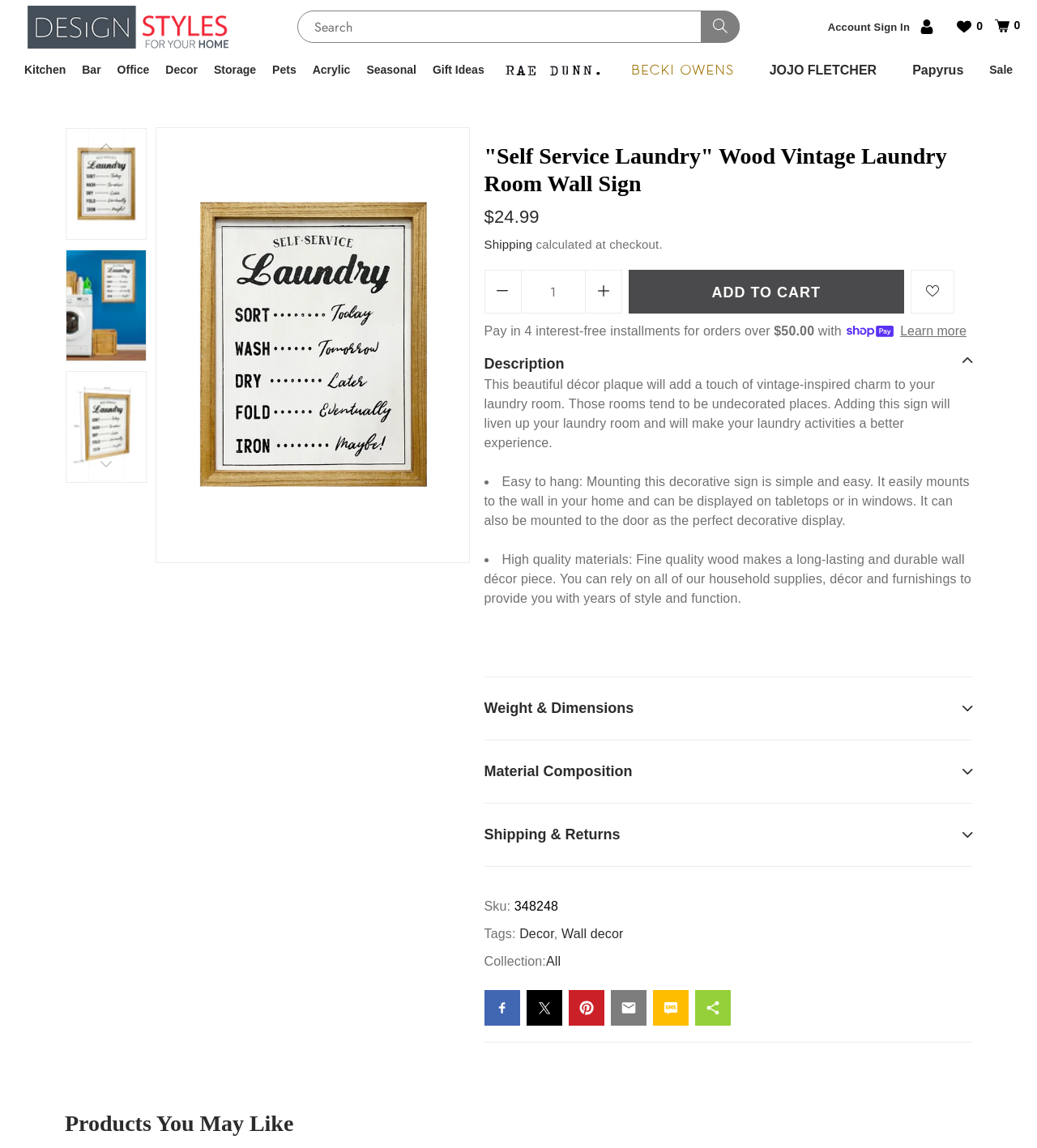What is the purpose of the sign?
Please provide a single word or phrase answer based on the image.

To brighten up laundry room